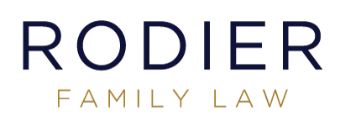Please study the image and answer the question comprehensively:
What type of law does Rodier Family Law specialize in?

The logo of Rodier Family Law prominently displays the words 'FAMILY LAW' in a golden typeface, indicating that the firm specializes in family law matters.